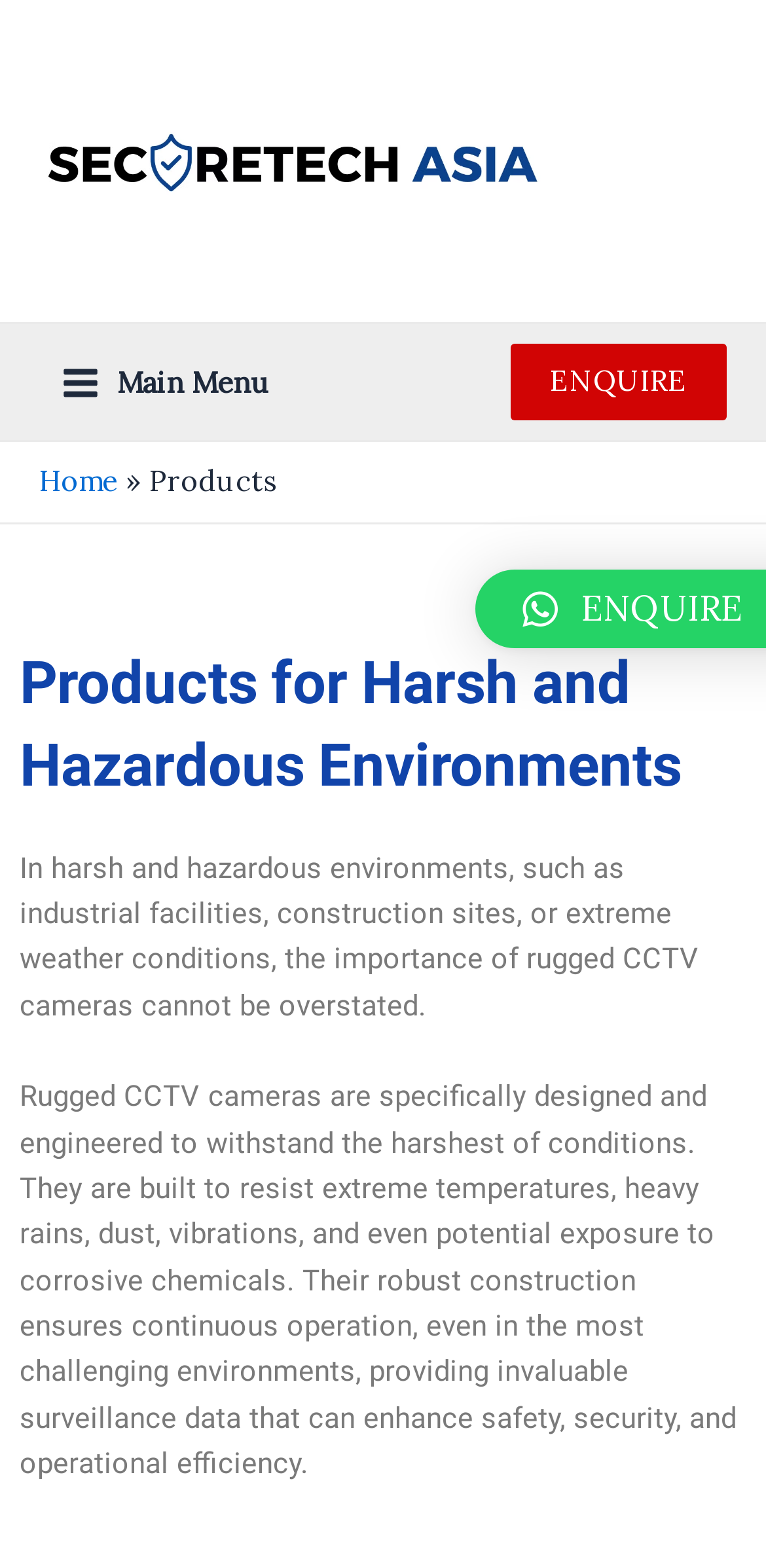What is the purpose of rugged CCTV cameras?
Using the image, answer in one word or phrase.

Surveillance